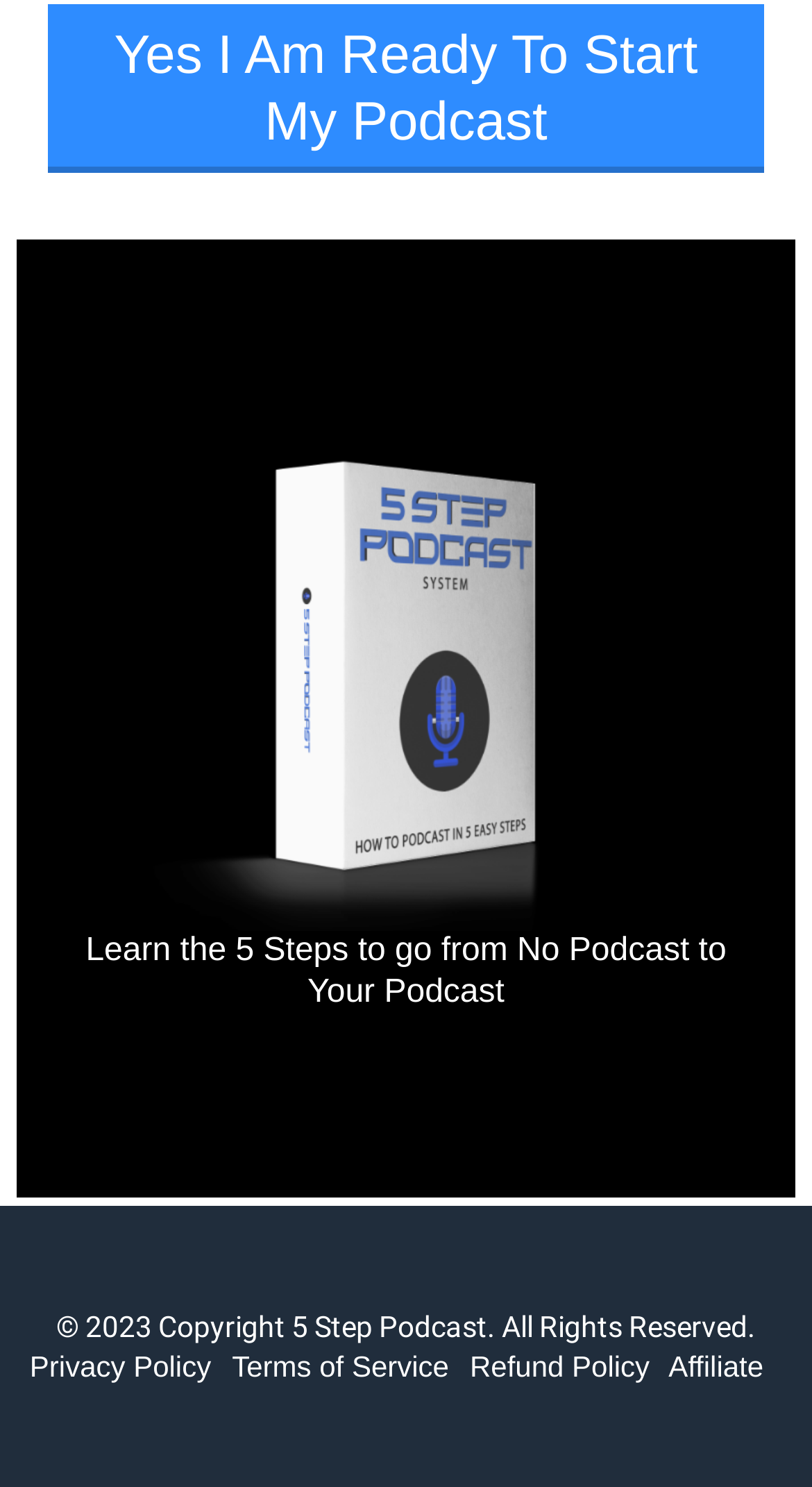What is the copyright year mentioned on this webpage?
Respond to the question with a single word or phrase according to the image.

2023